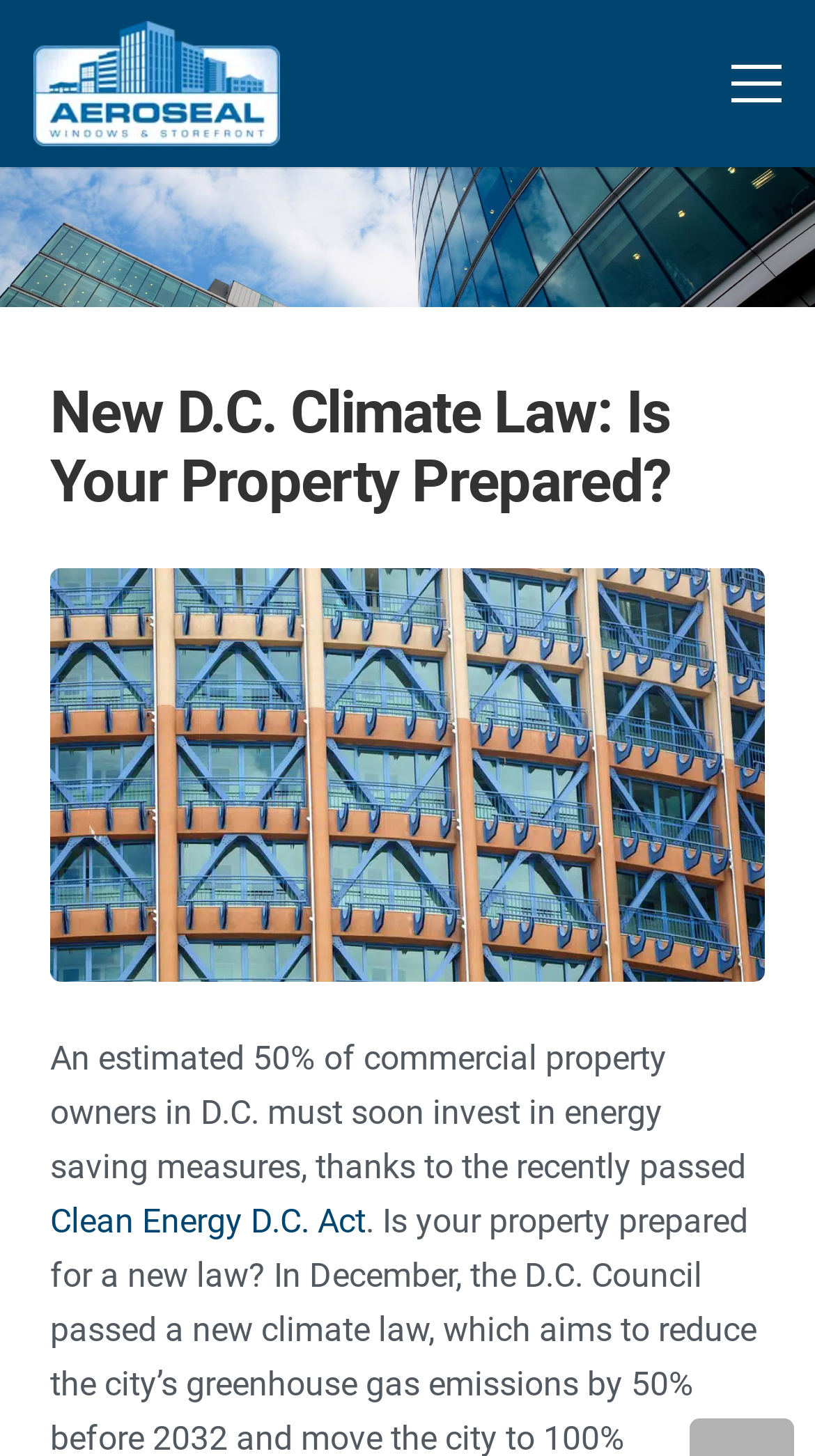Provide a one-word or short-phrase response to the question:
What is the purpose of the webpage?

To inform about new climate law